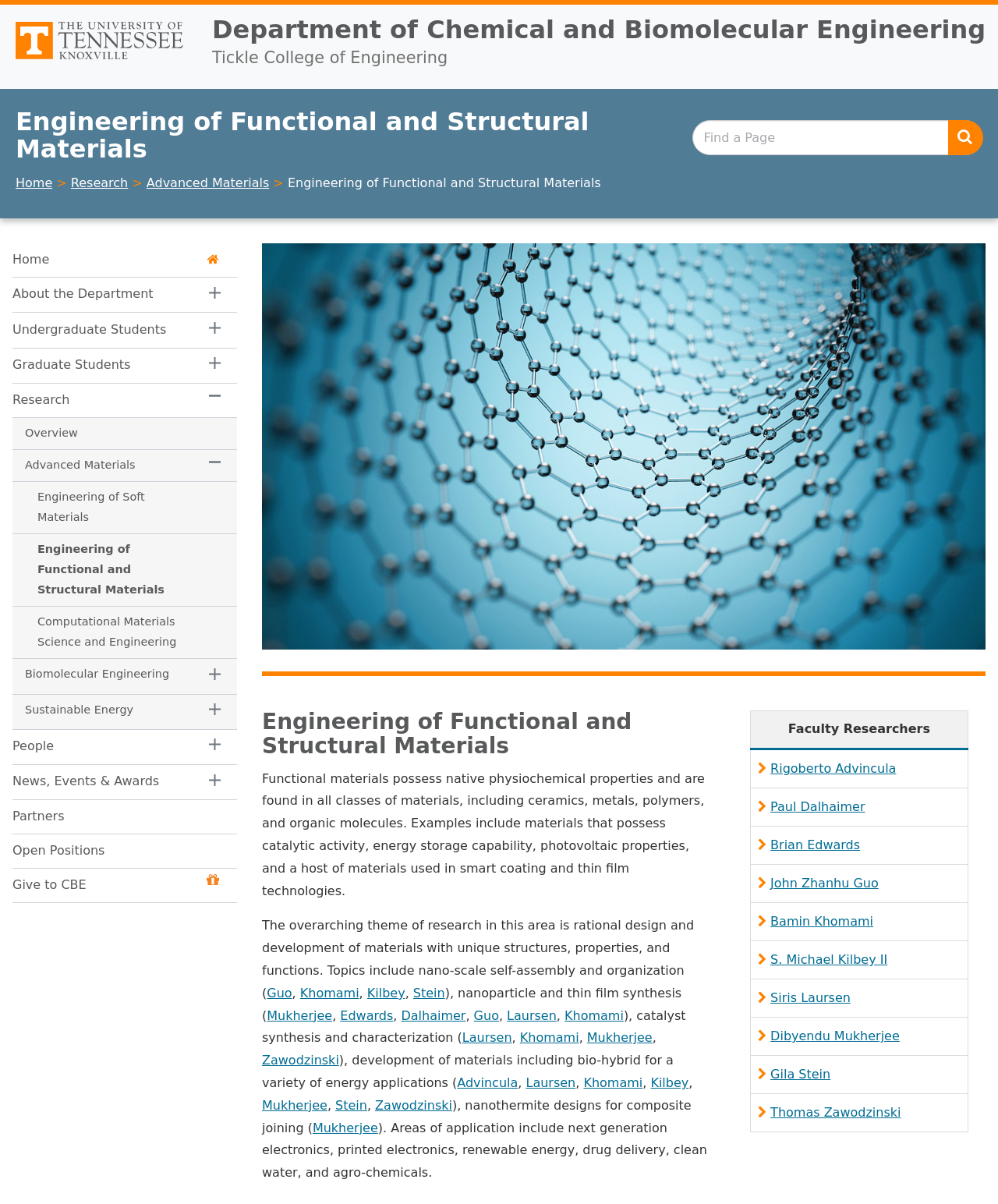Locate the UI element that matches the description Toggle Sub Menu in the webpage screenshot. Return the bounding box coordinates in the format (top-left x, top-left y, bottom-right x, bottom-right y), with values ranging from 0 to 1.

[0.012, 0.318, 0.057, 0.347]